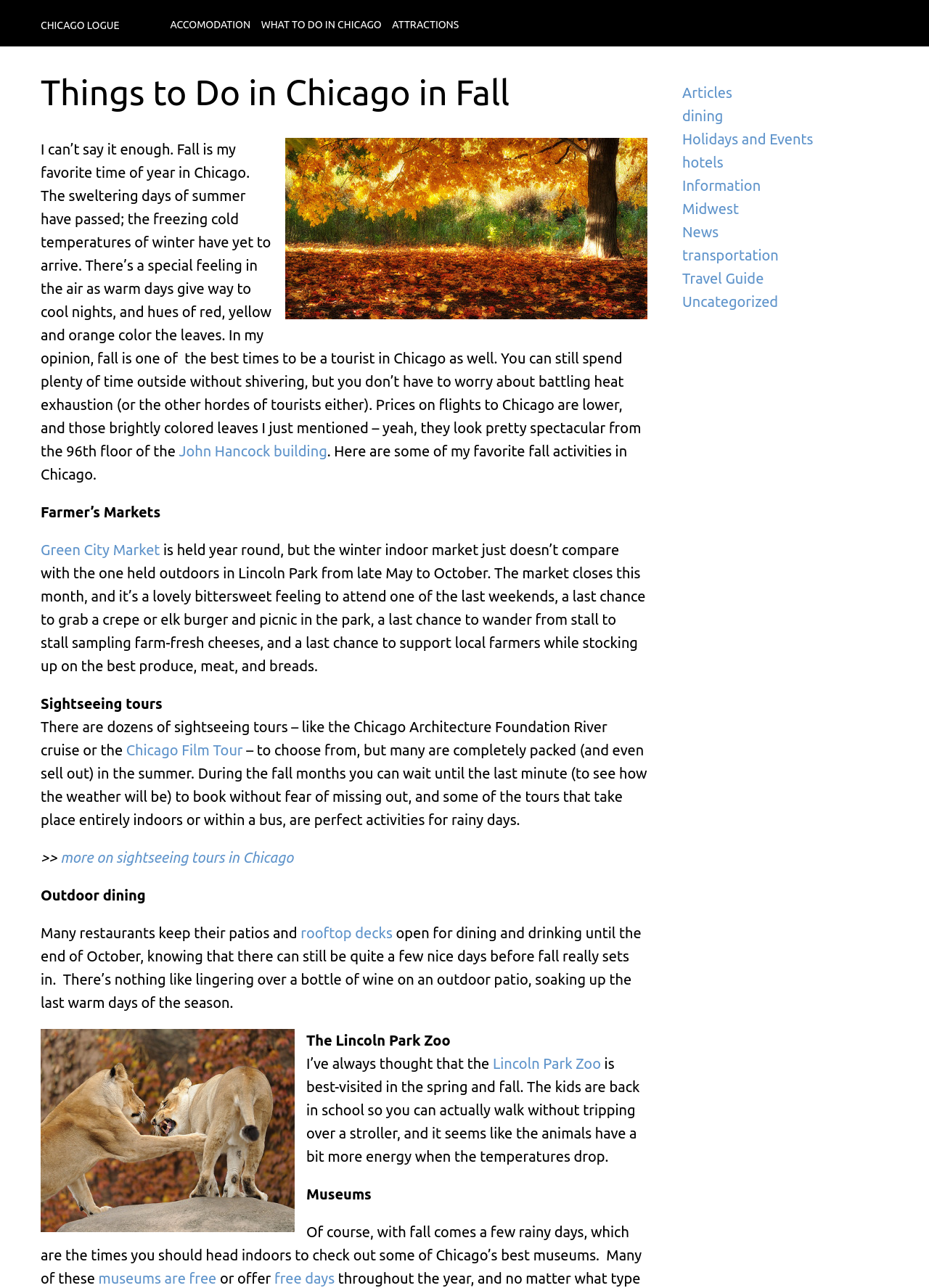Generate a thorough explanation of the webpage's elements.

This webpage is about things to do in Chicago during the fall season. At the top, there is a navigation bar with links to "CHICAGO LOGUE", "ACCOMODATION", "WHAT TO DO IN CHICAGO", and "ATTRACTIONS". Below the navigation bar, there is a heading that reads "Things to Do in Chicago in Fall". 

To the right of the heading, there is an image. Below the image, there is a paragraph of text that describes the author's love for fall in Chicago and why it's a great time to visit the city. The text also mentions the benefits of visiting Chicago during the fall, such as lower prices on flights and fewer tourists.

Following the paragraph, there are several sections that describe different activities to do in Chicago during the fall. The first section is about farmer's markets, specifically the Green City Market. The second section is about sightseeing tours, including the Chicago Architecture Foundation River cruise and the Chicago Film Tour. The third section is about outdoor dining, mentioning that many restaurants keep their patios and rooftop decks open until the end of October.

The next section is about the Lincoln Park Zoo, which the author thinks is best visited during the spring and fall. After that, there is a section about museums, which are a great place to visit on rainy days. Some of these museums are free or offer free days.

At the bottom of the page, there are links to other sections of the website, including "Articles", "Dining", "Holidays and Events", and more. There are also two images on the page, one above the section about outdoor dining and one at the very bottom of the page.